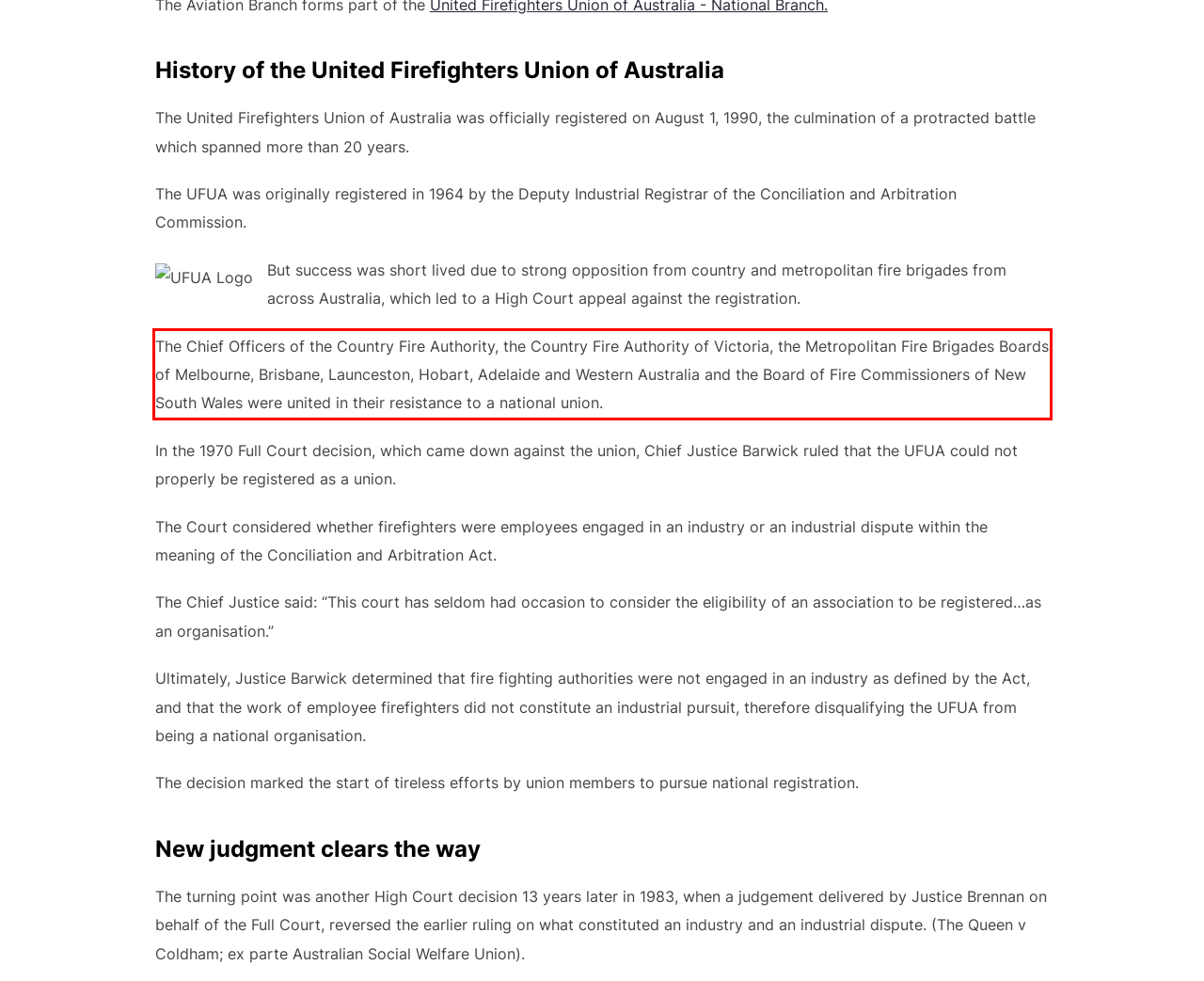Inspect the webpage screenshot that has a red bounding box and use OCR technology to read and display the text inside the red bounding box.

The Chief Officers of the Country Fire Authority, the Country Fire Authority of Victoria, the Metropolitan Fire Brigades Boards of Melbourne, Brisbane, Launceston, Hobart, Adelaide and Western Australia and the Board of Fire Commissioners of New South Wales were united in their resistance to a national union.